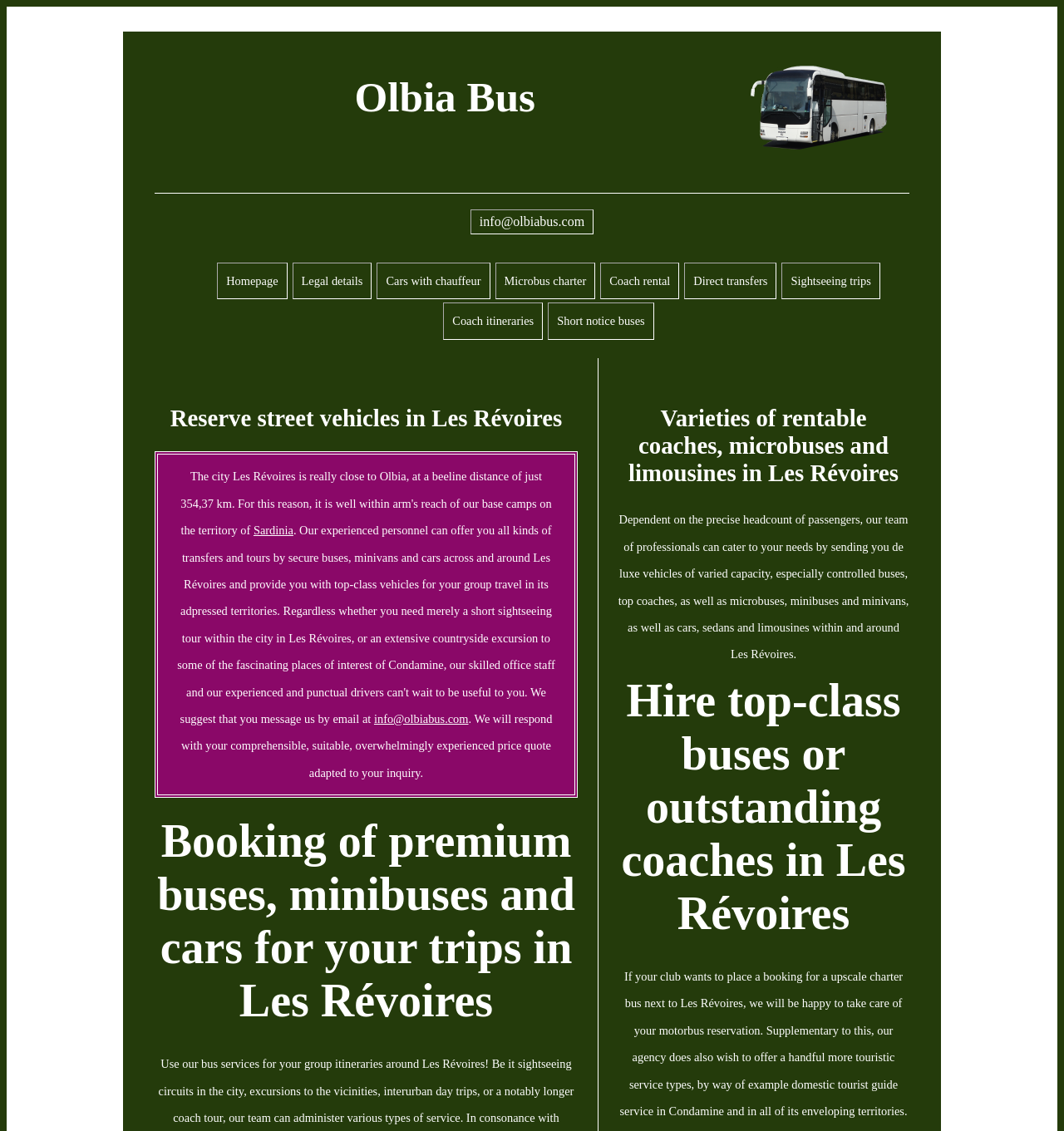What is the contact email?
Could you answer the question in a detailed manner, providing as much information as possible?

The contact email is info@olbiabus.com, which is mentioned twice on the webpage, once as a link and once as a static text.